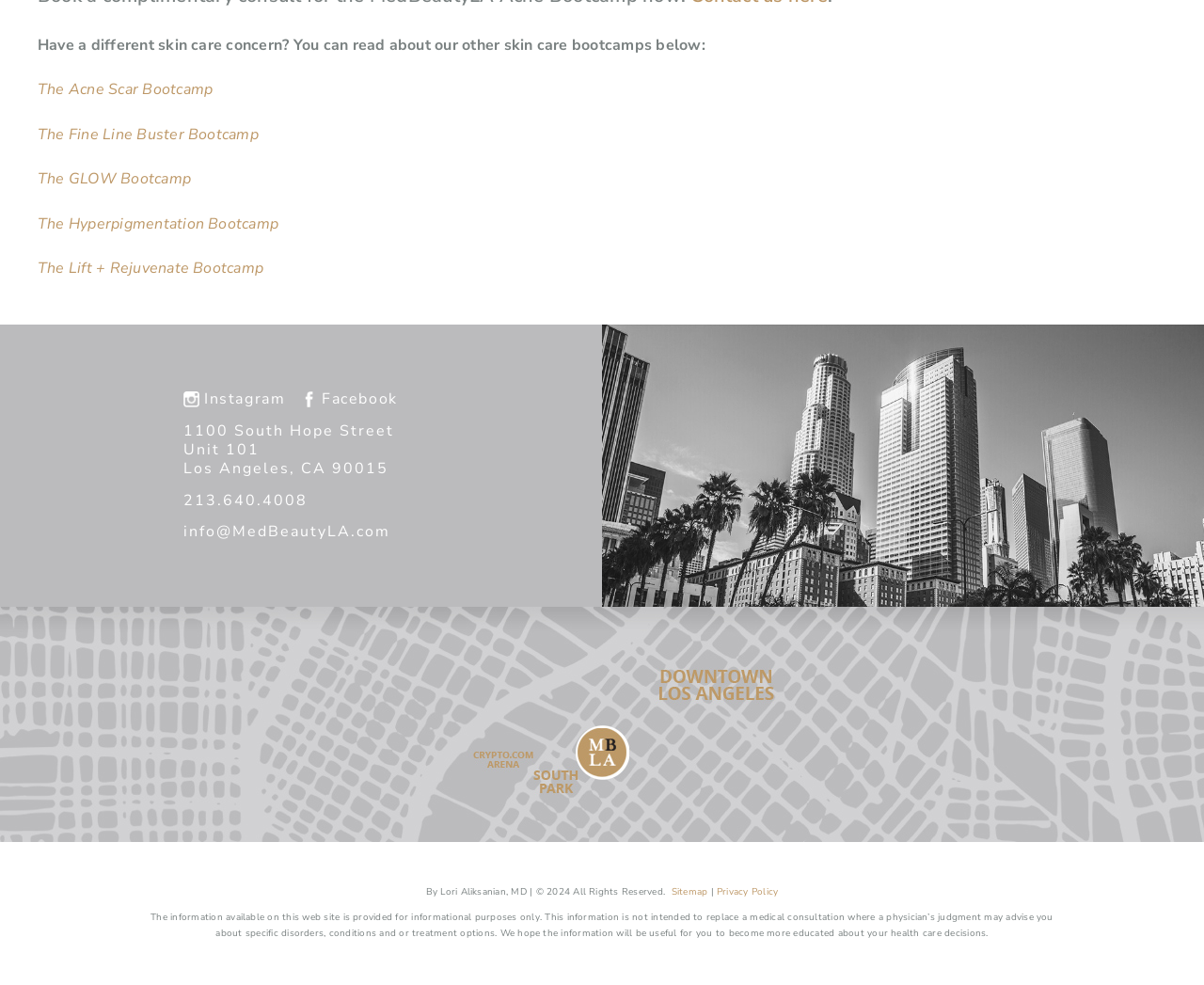What is the address of MedBeautyLA?
Please describe in detail the information shown in the image to answer the question.

I found the address in the middle of the webpage, where it lists the contact information, including the address, phone number, and email.